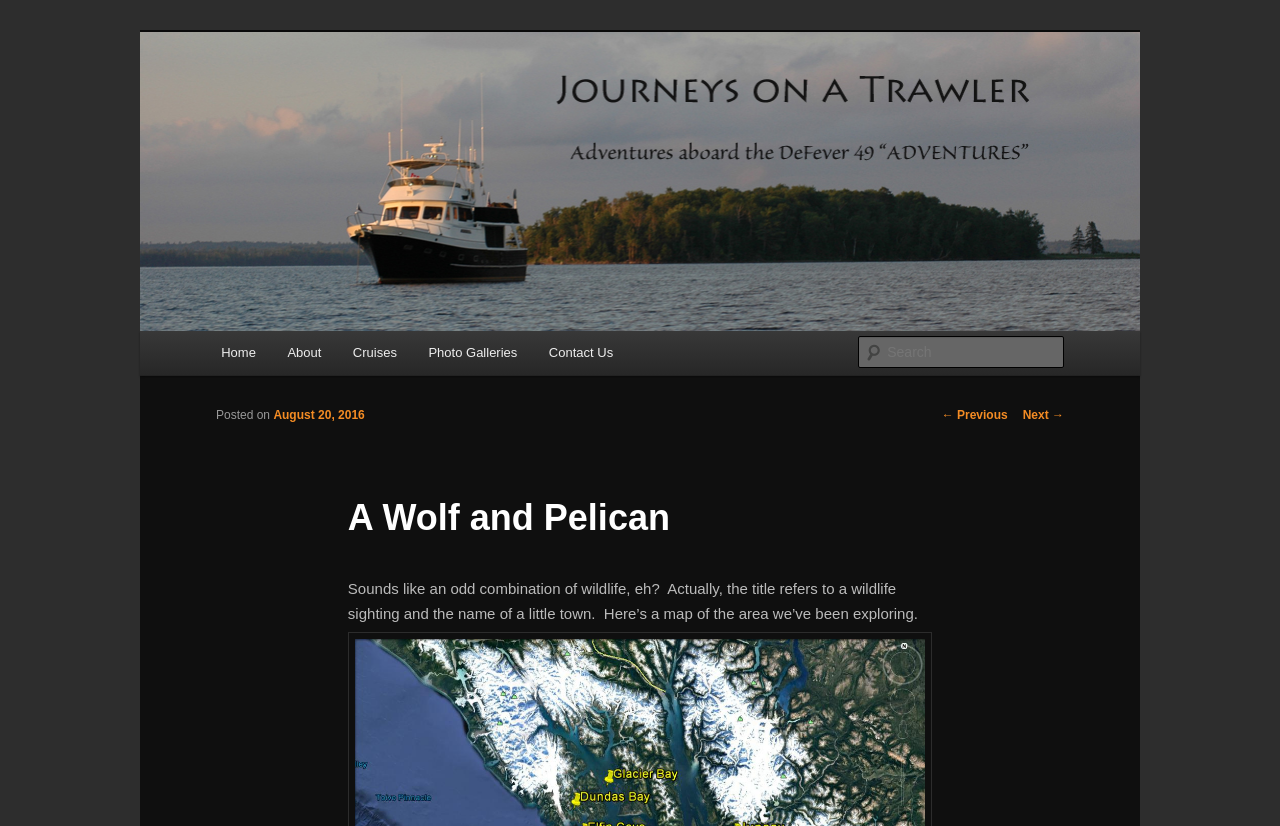Please identify the primary heading of the webpage and give its text content.

Journeys on a Trawler